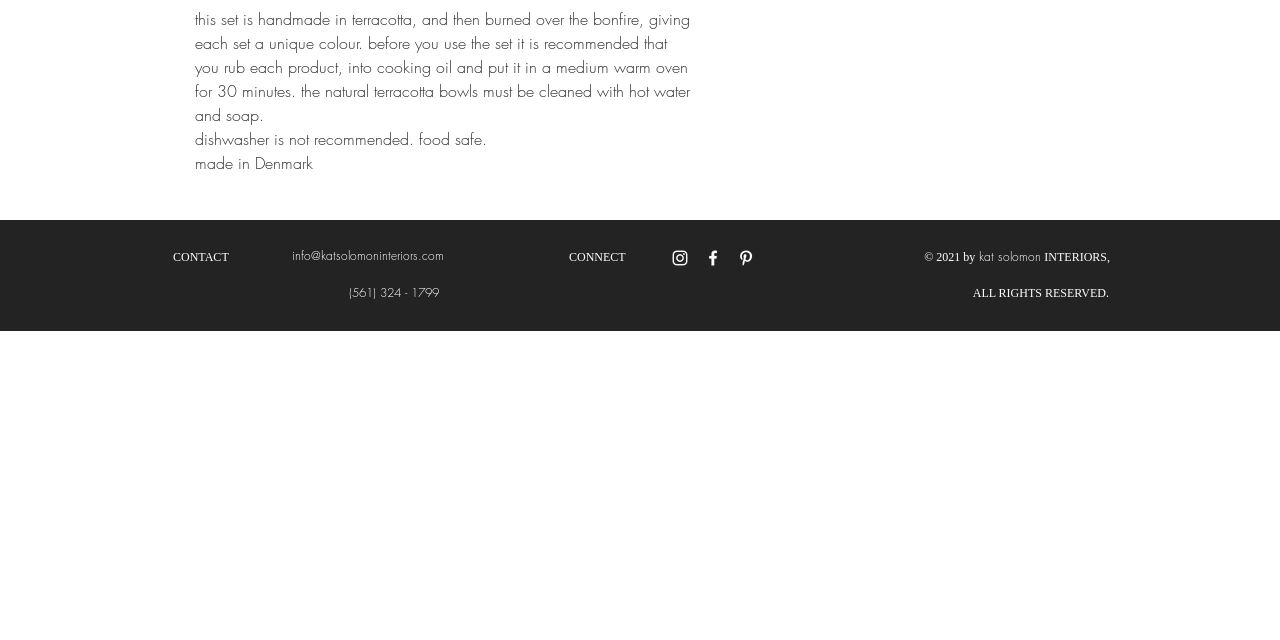Determine the bounding box of the UI component based on this description: "info@katsolomoninteriors.com". The bounding box coordinates should be four float values between 0 and 1, i.e., [left, top, right, bottom].

[0.22, 0.385, 0.355, 0.415]